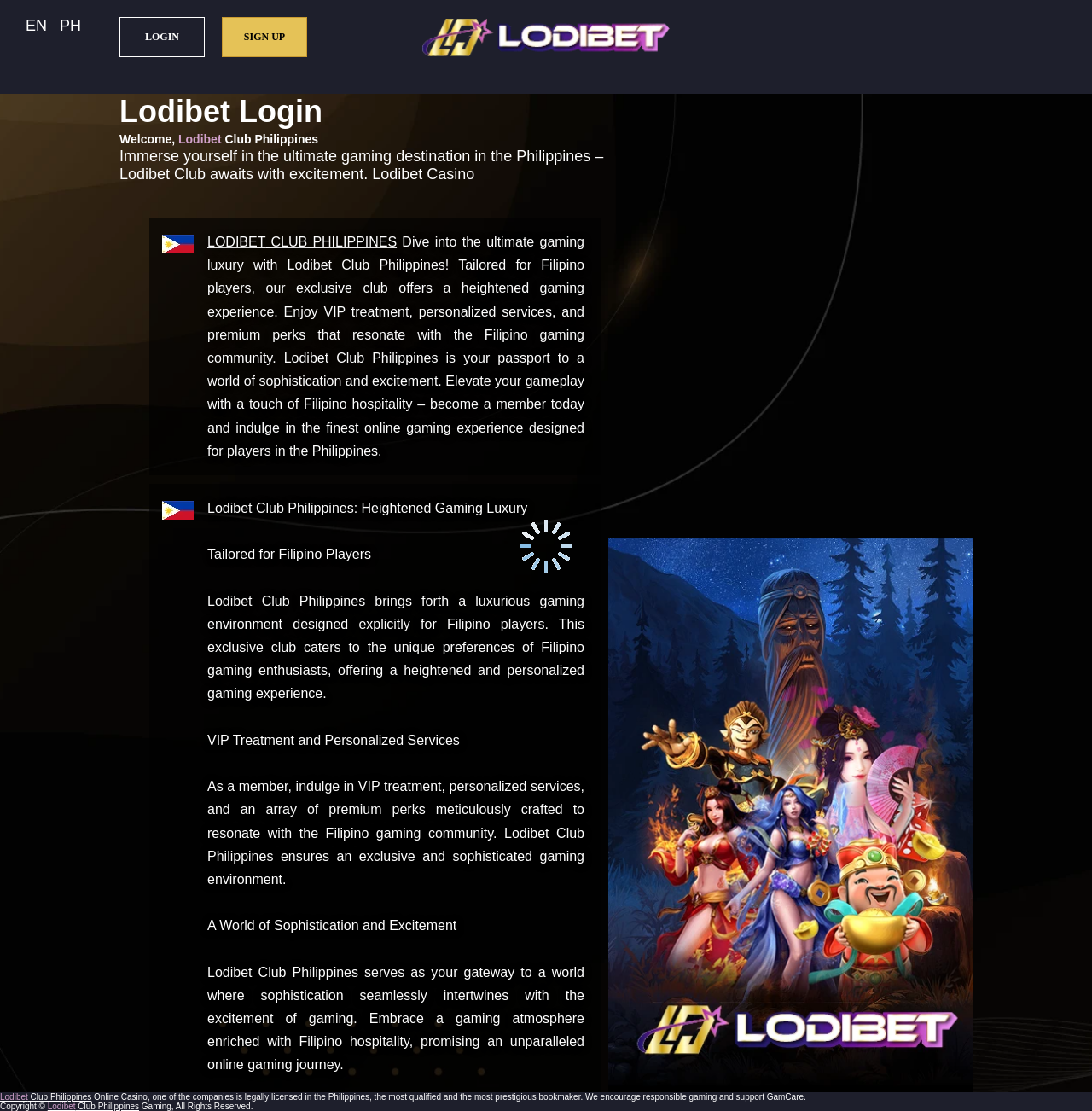Respond to the question below with a single word or phrase: What is the purpose of Lodibet Club Philippines?

To provide a gaming experience for Filipino players